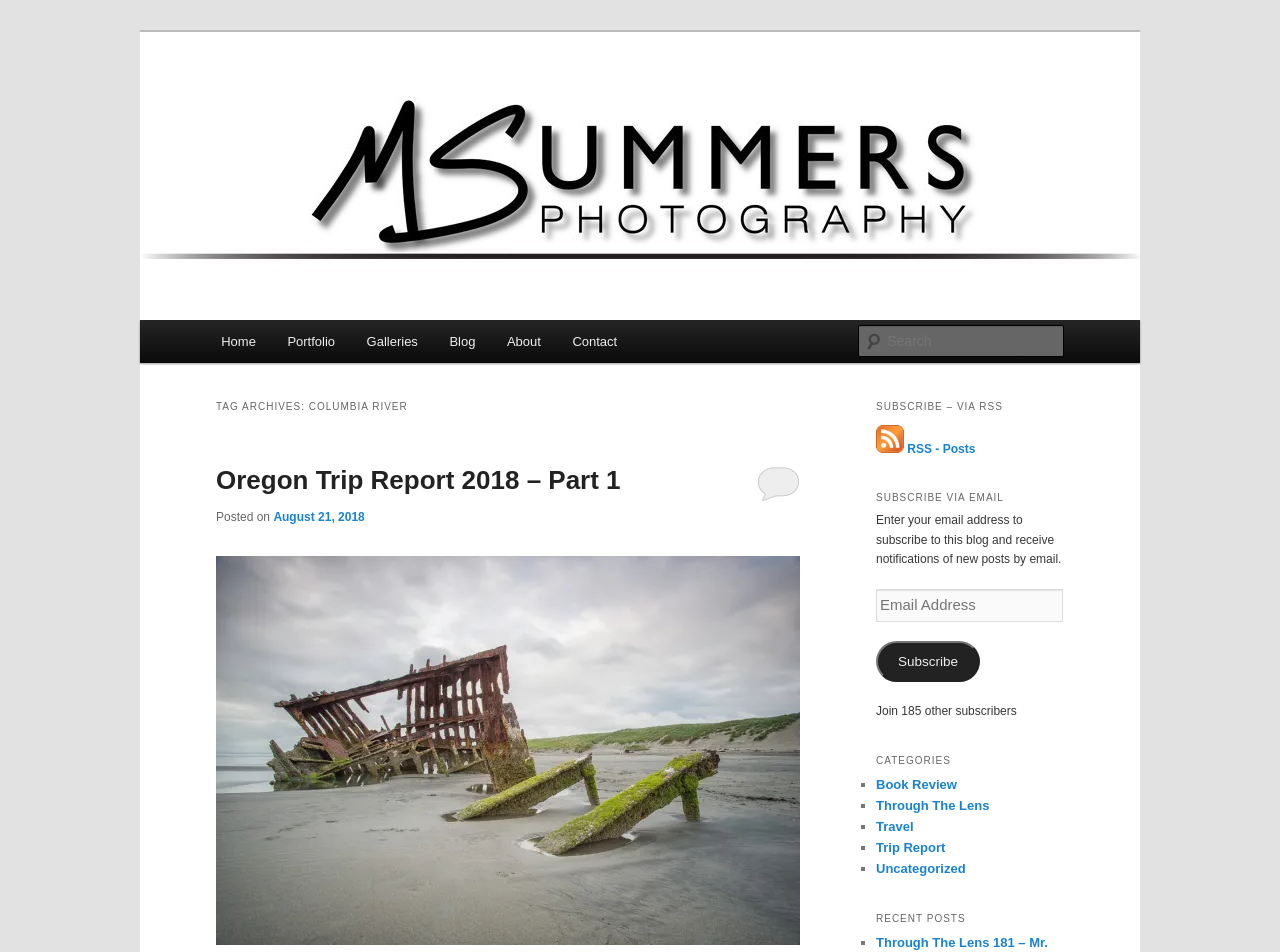Highlight the bounding box coordinates of the element that should be clicked to carry out the following instruction: "Search for something". The coordinates must be given as four float numbers ranging from 0 to 1, i.e., [left, top, right, bottom].

[0.671, 0.341, 0.831, 0.375]